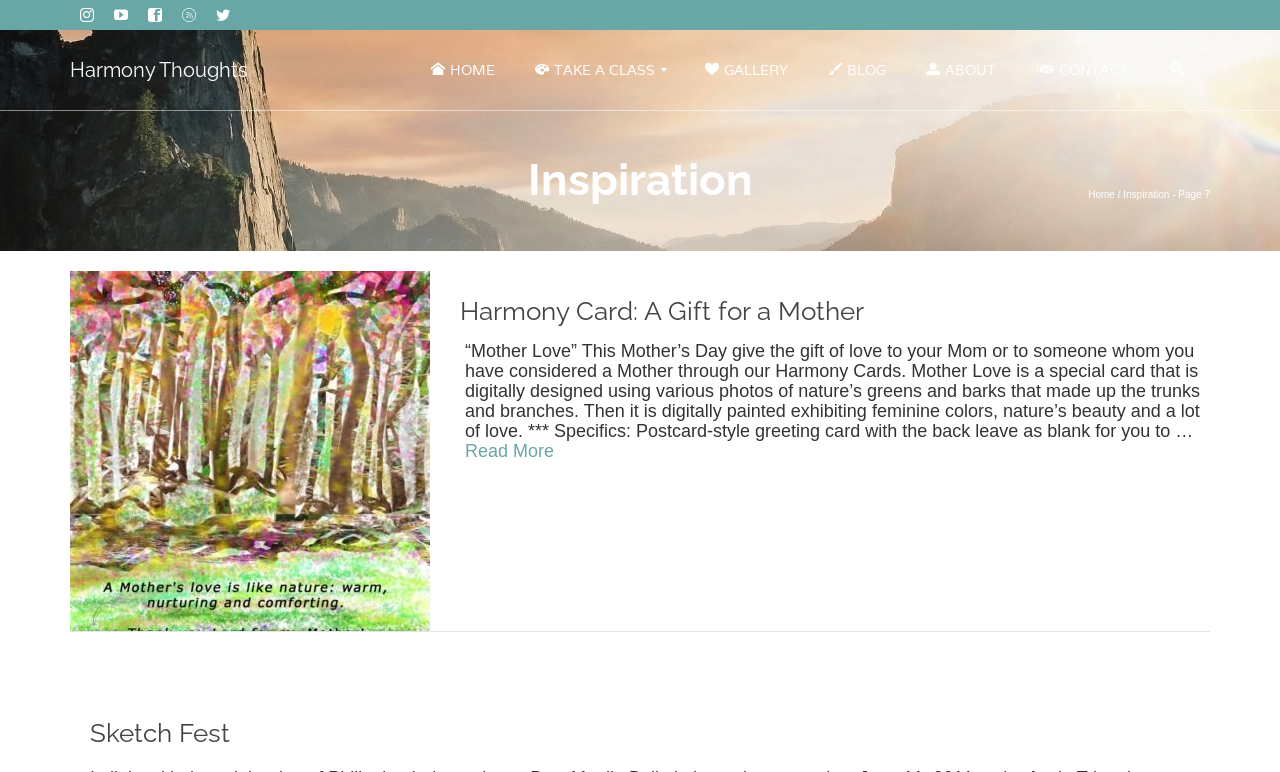Kindly respond to the following question with a single word or a brief phrase: 
What is the title of the article?

Inspiration